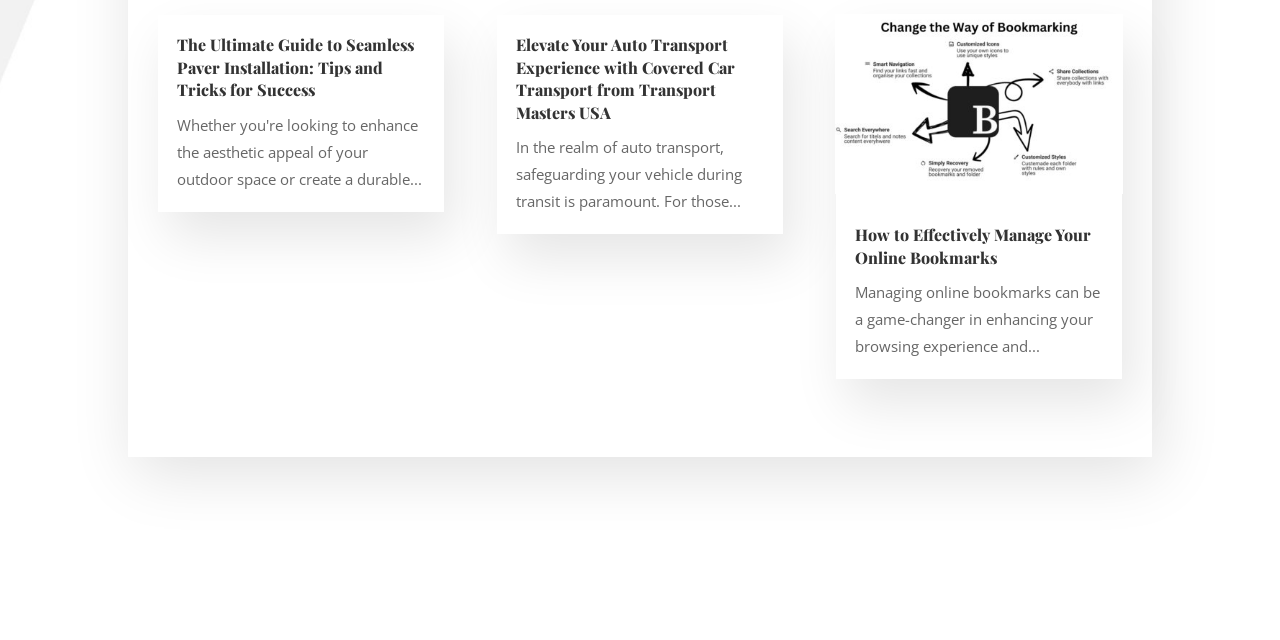How many articles are on the webpage?
Using the image as a reference, give a one-word or short phrase answer.

3